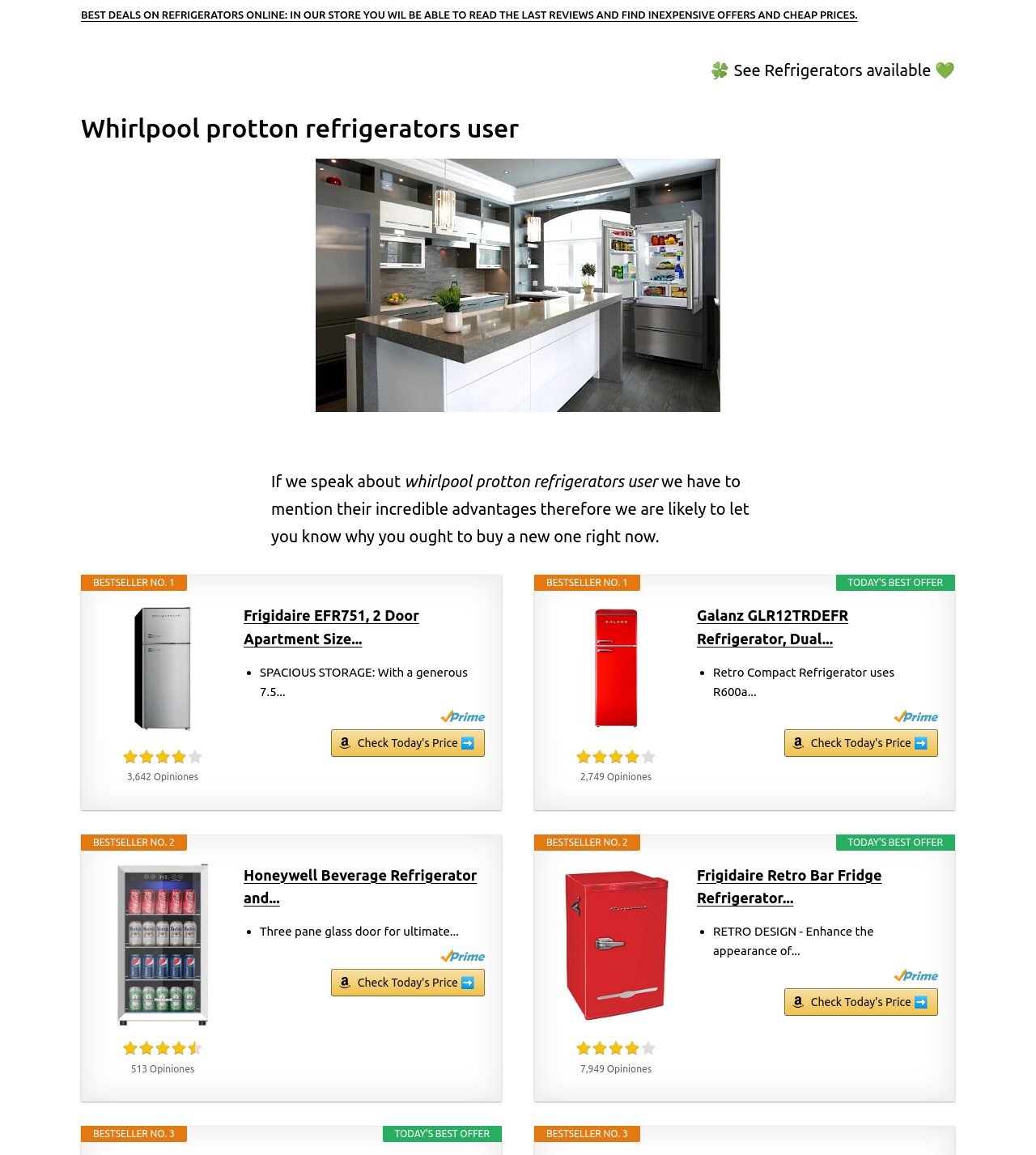Locate the bounding box coordinates of the element to click to perform the following action: 'Explore the 'Galanz GLR12TRDEFR Refrigerator' product'. The coordinates should be given as four float values between 0 and 1, in the form of [left, top, right, bottom].

[0.532, 0.523, 0.657, 0.635]